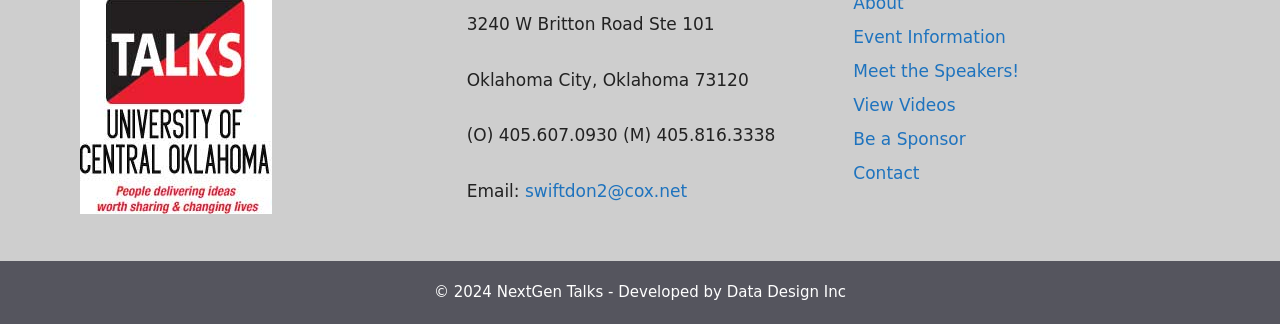Identify the bounding box coordinates for the UI element described as: "View Videos". The coordinates should be provided as four floats between 0 and 1: [left, top, right, bottom].

[0.667, 0.293, 0.747, 0.354]